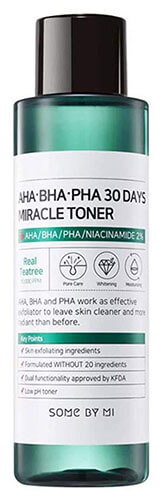Explain what is happening in the image with as much detail as possible.

The image showcases the "AHA, BHA, PHA 30 Days Miracle Toner" by Some By Mi. This toner, recognized for its powerful exfoliating properties, is formulated with AHA, BHA, and PHA, which work synergistically to deliver a deeper cleanse and enhance skin clarity. The bottle prominently features key ingredients including Niacinamide, celebrated for its skin-brightening benefits. 

The product is highlighted for its capability to gently exfoliate the skin, making it an excellent choice for incorporating into various skincare routines, especially for those with oily skin types. The packaging also includes essential icons representing its suitability for various skin concerns and its minimalist ingredient philosophy, assuring users of its efficacy and safety. 

Overall, this toner is presented as a popular solution for achieving a brighter, smoother complexion, positioned as a cult-favorite within the skincare community.